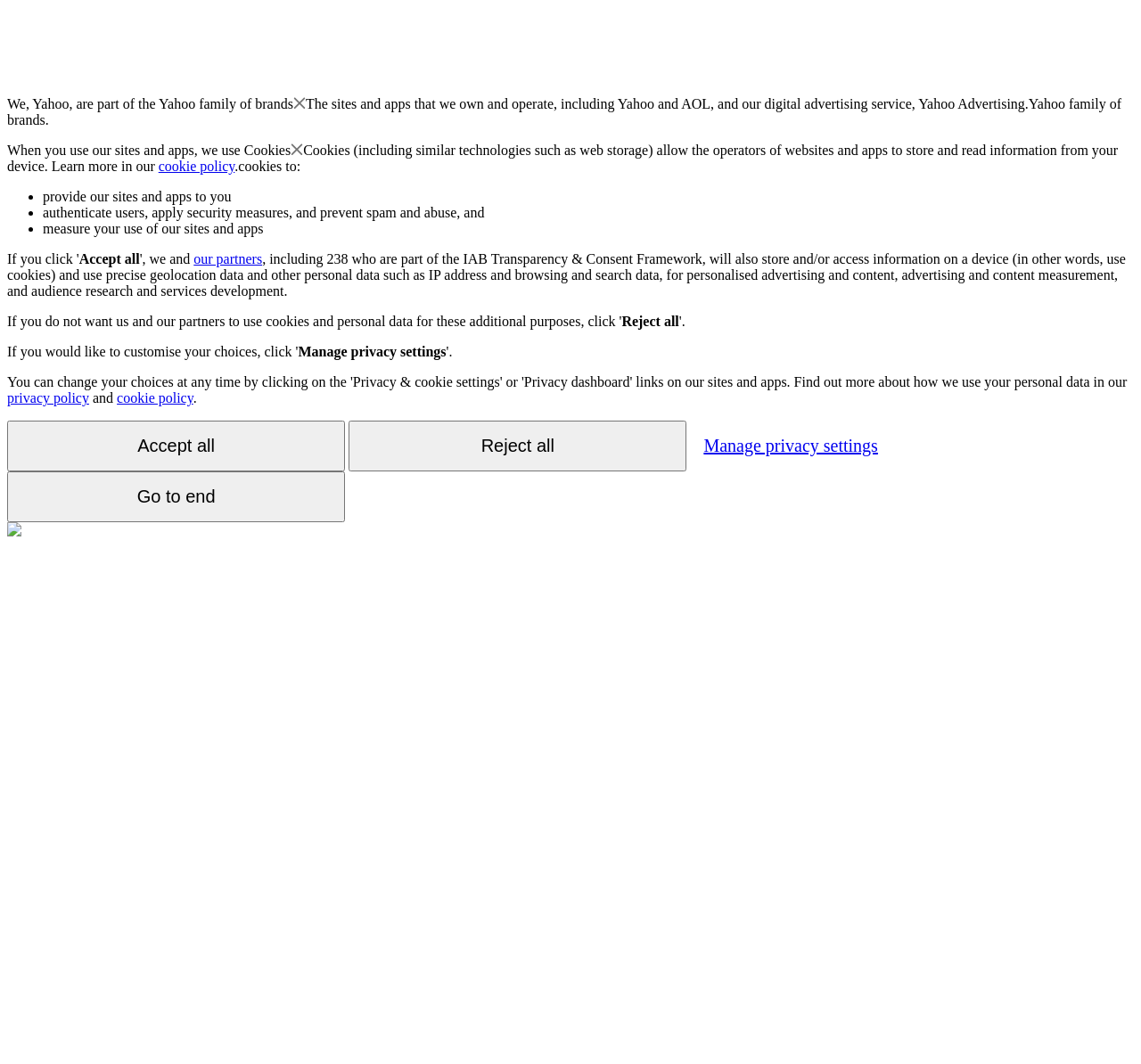What is the purpose of cookies?
Refer to the image and provide a thorough answer to the question.

According to the webpage, cookies allow the operators of websites and apps to store and read information from a user's device. This is mentioned in the section that explains what cookies are and how they are used.